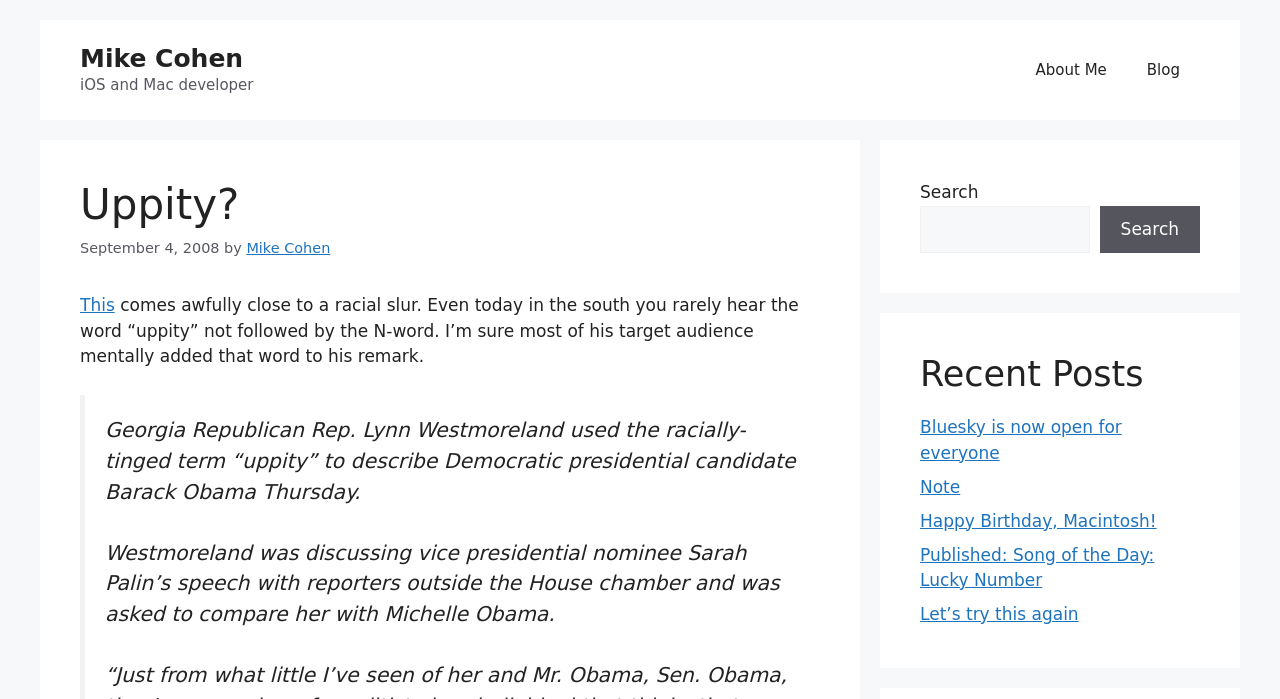Please reply with a single word or brief phrase to the question: 
What is the name of the author of the blog post?

Mike Cohen